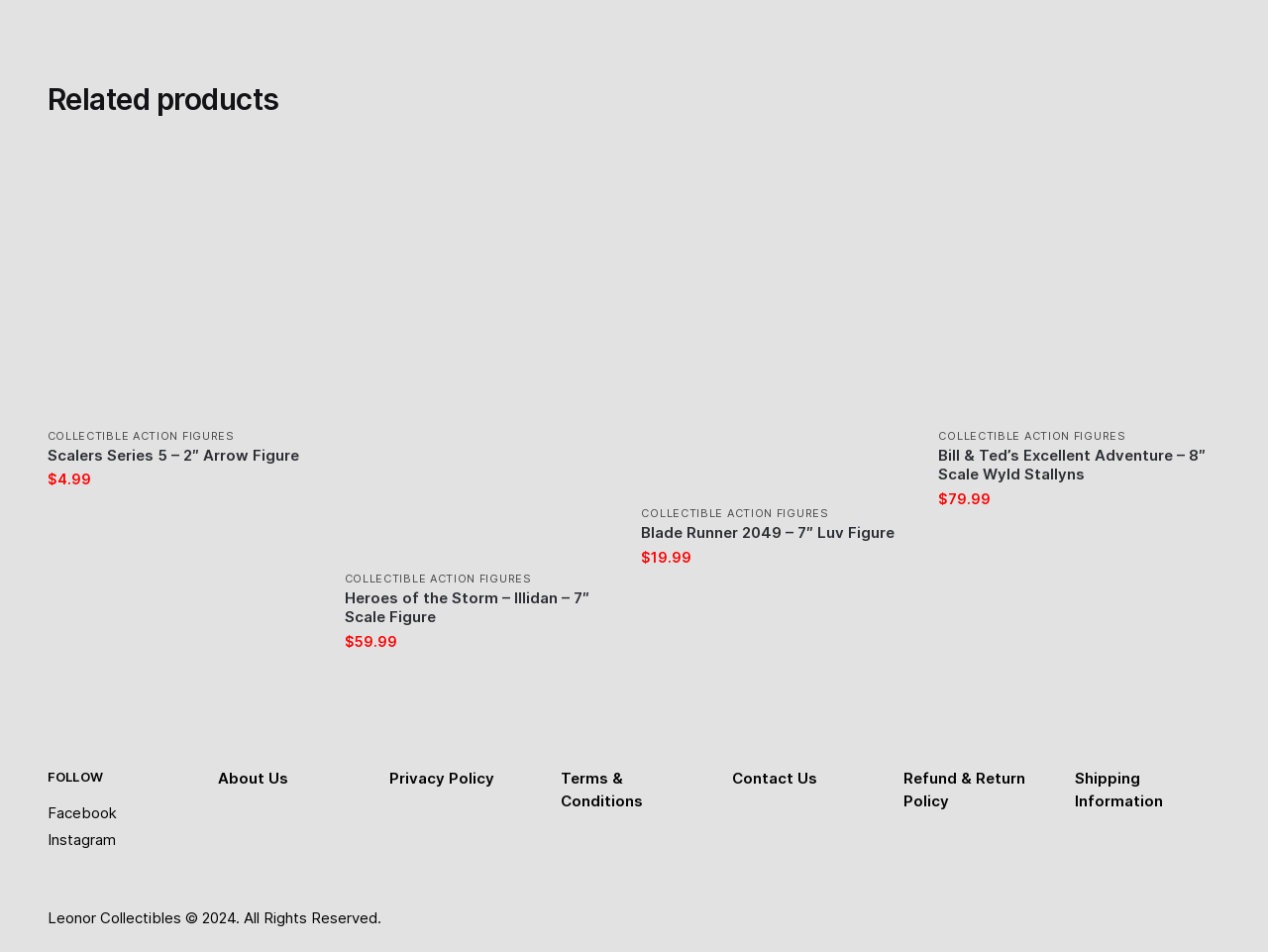Refer to the screenshot and give an in-depth answer to this question: Is there a way to contact the website owner?

I see a 'Contact Us' link at the bottom of the webpage, which suggests that users can contact the website owner or administrator.